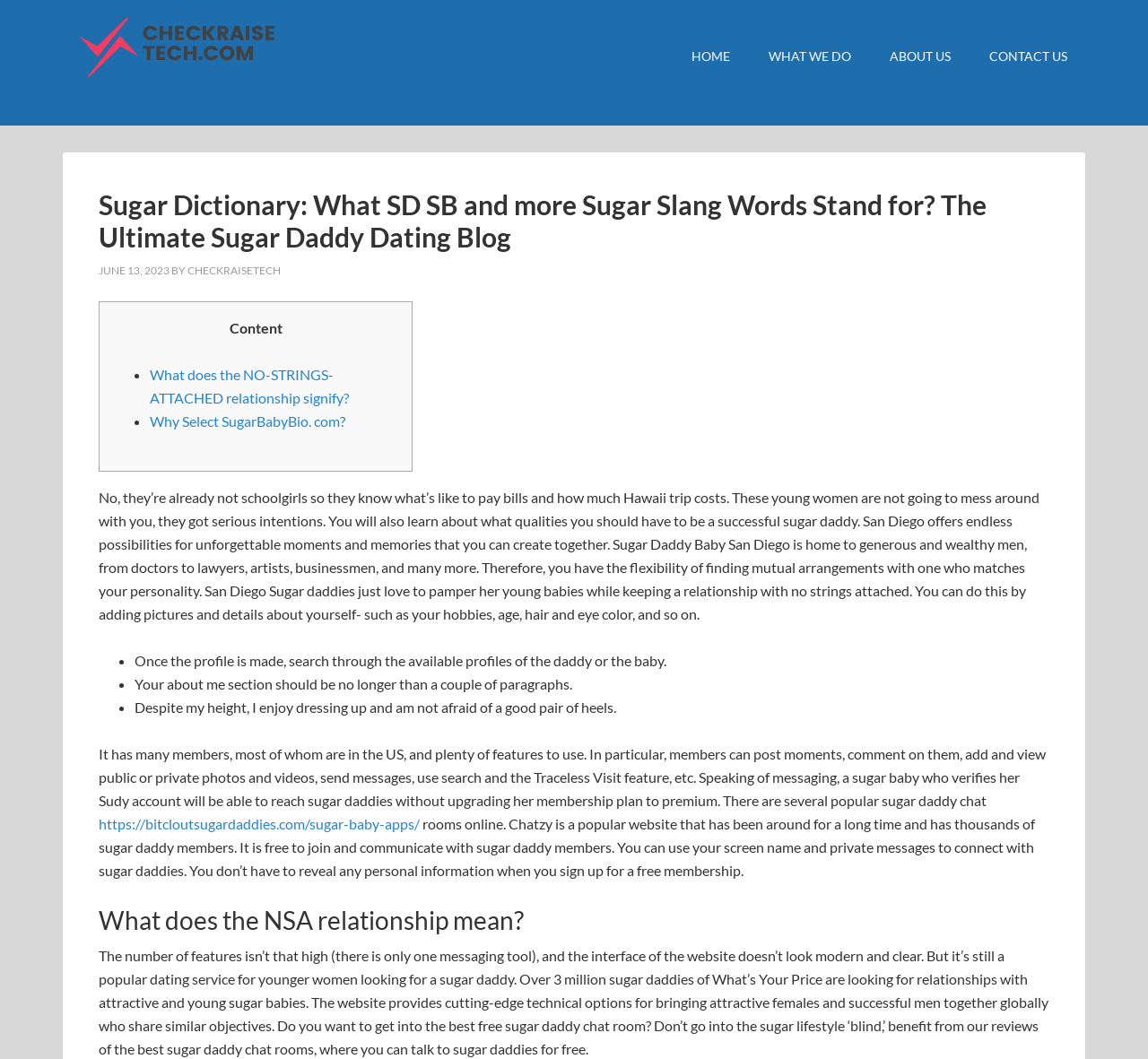How many sugar daddies are on What's Your Price?
Please look at the screenshot and answer using one word or phrase.

Over 3 million